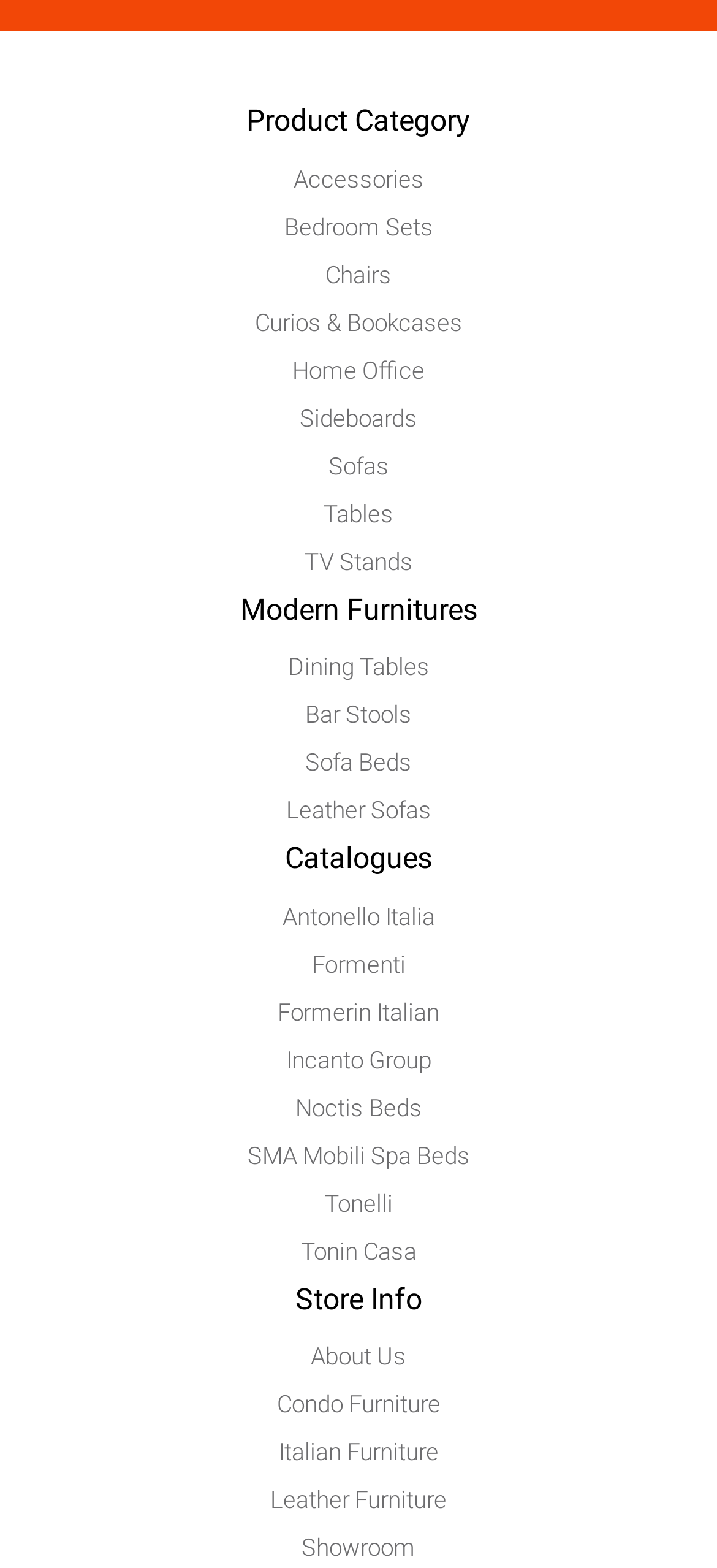Identify the bounding box coordinates of the region that should be clicked to execute the following instruction: "Browse Accessories".

[0.409, 0.105, 0.591, 0.123]